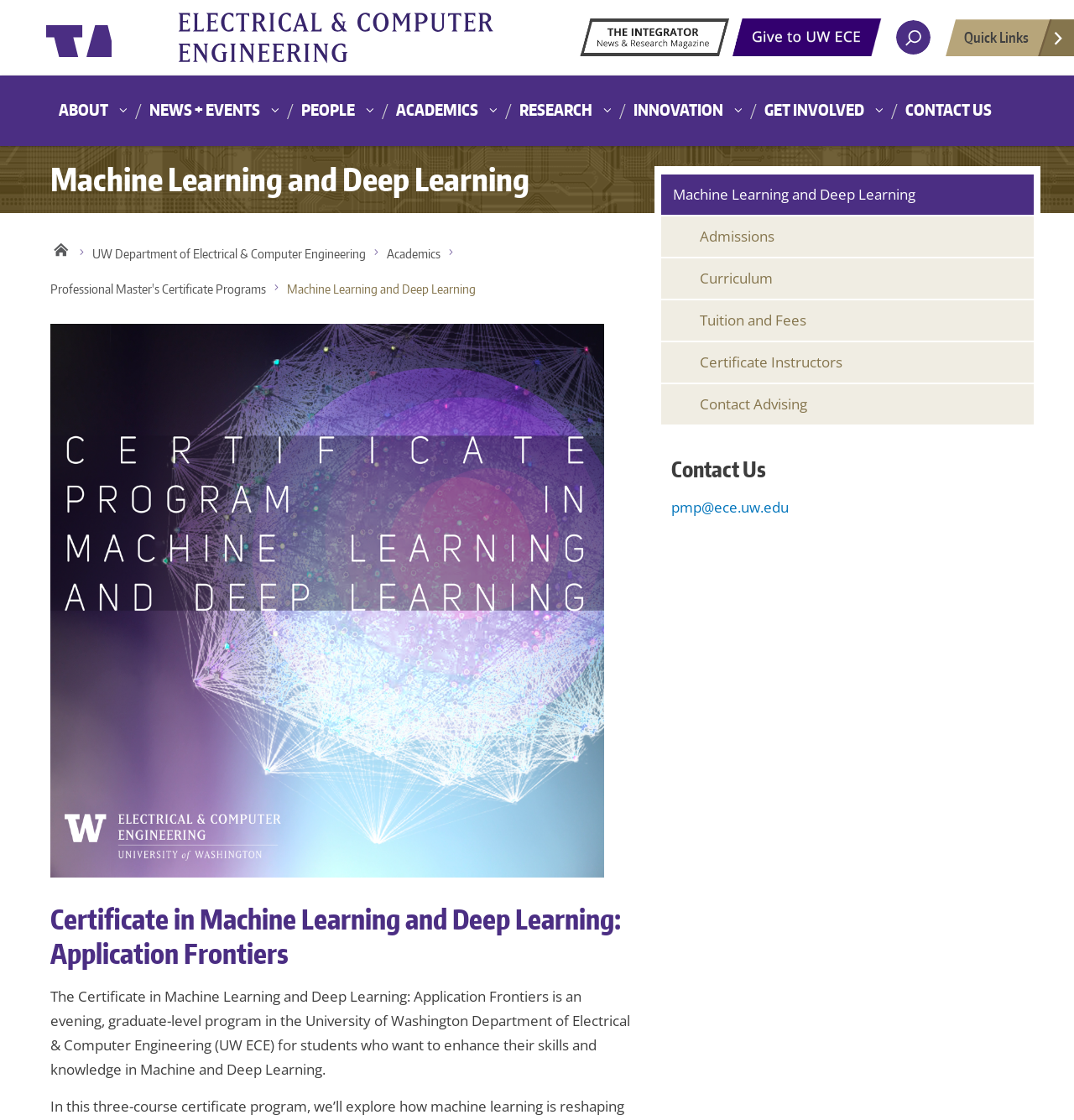Locate the bounding box for the described UI element: "Contact Advising". Ensure the coordinates are four float numbers between 0 and 1, formatted as [left, top, right, bottom].

[0.641, 0.343, 0.962, 0.379]